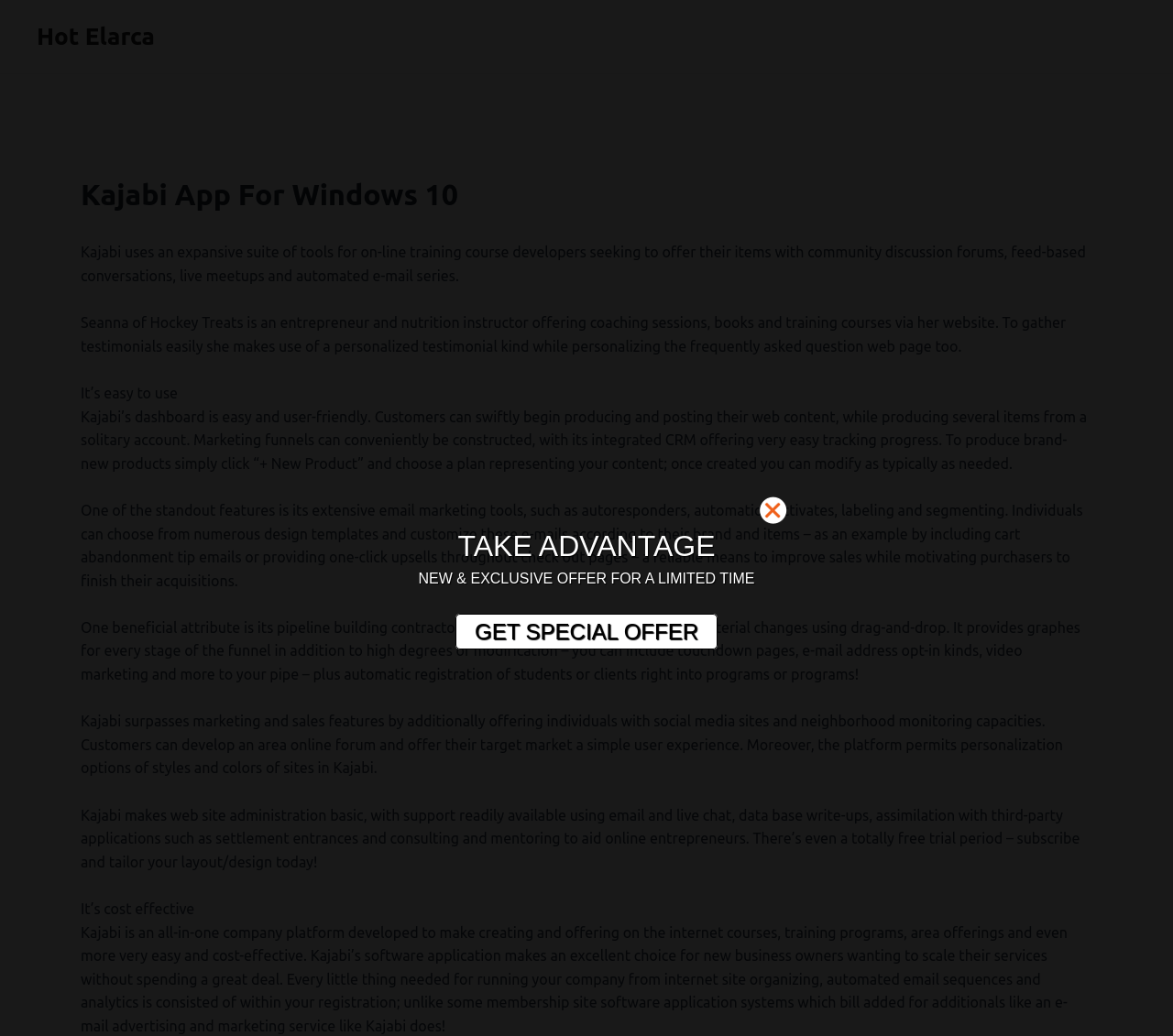What is the benefit of Kajabi's pipeline builder?
Can you provide an in-depth and detailed response to the question?

According to the webpage, Kajabi's pipeline builder allows users to make content changes using a drag-and-drop interface, providing a high level of customization and flexibility in creating landing pages, email opt-in forms, video marketing, and more.